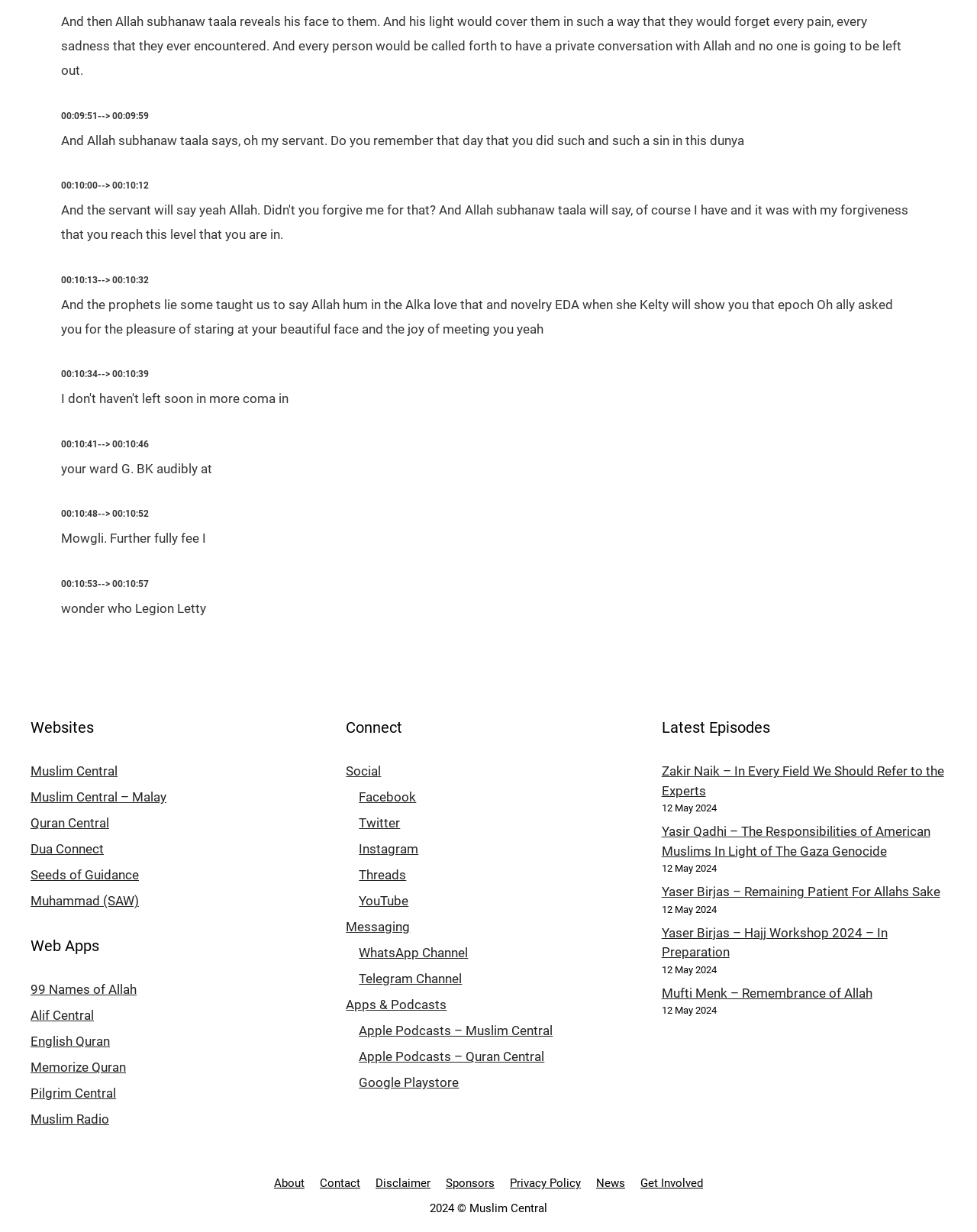Locate the bounding box coordinates of the element you need to click to accomplish the task described by this instruction: "Read about Fisher Stevens Illness".

None